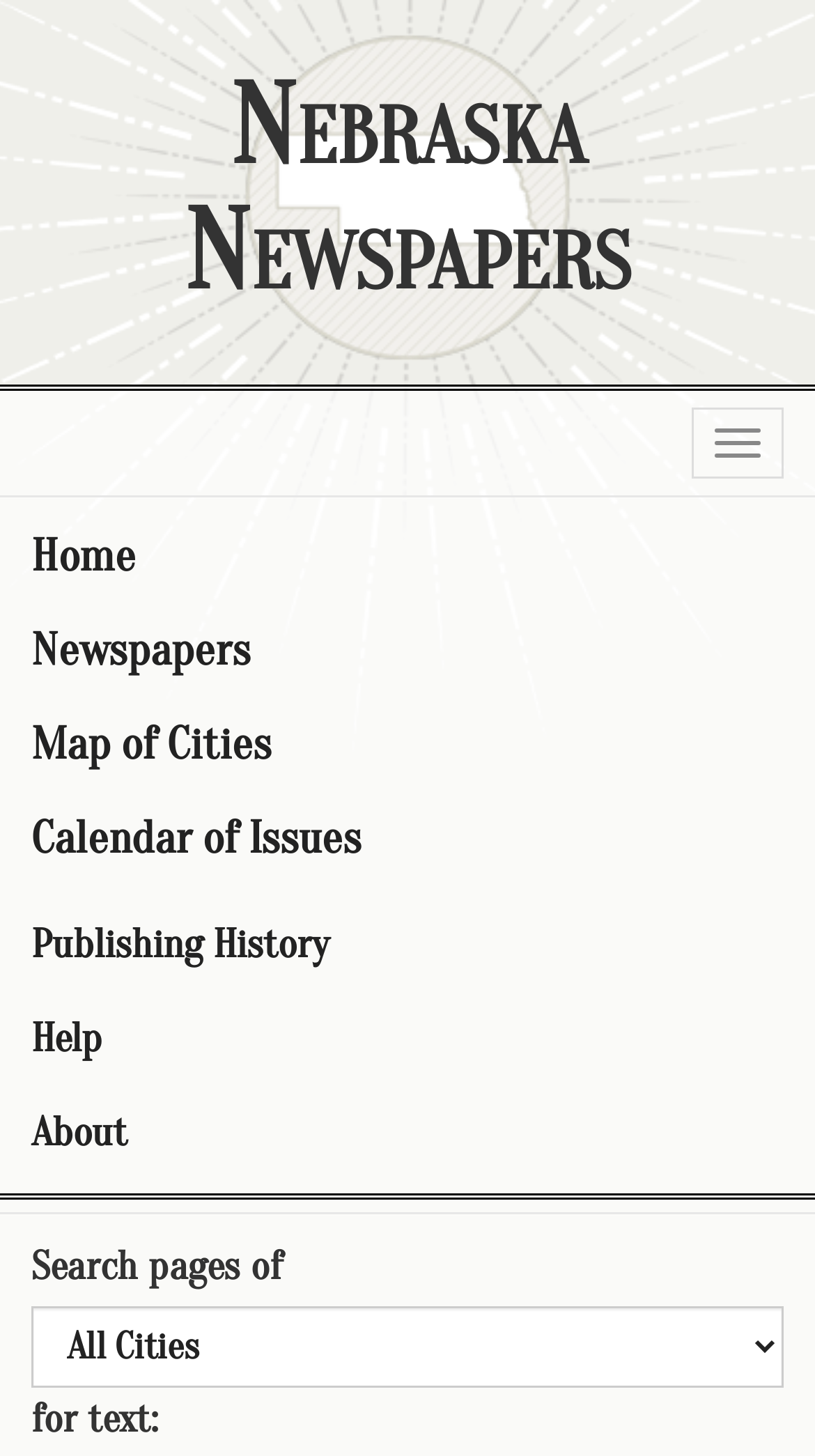Please indicate the bounding box coordinates of the element's region to be clicked to achieve the instruction: "Click on the 'Home' link". Provide the coordinates as four float numbers between 0 and 1, i.e., [left, top, right, bottom].

[0.0, 0.35, 1.0, 0.415]